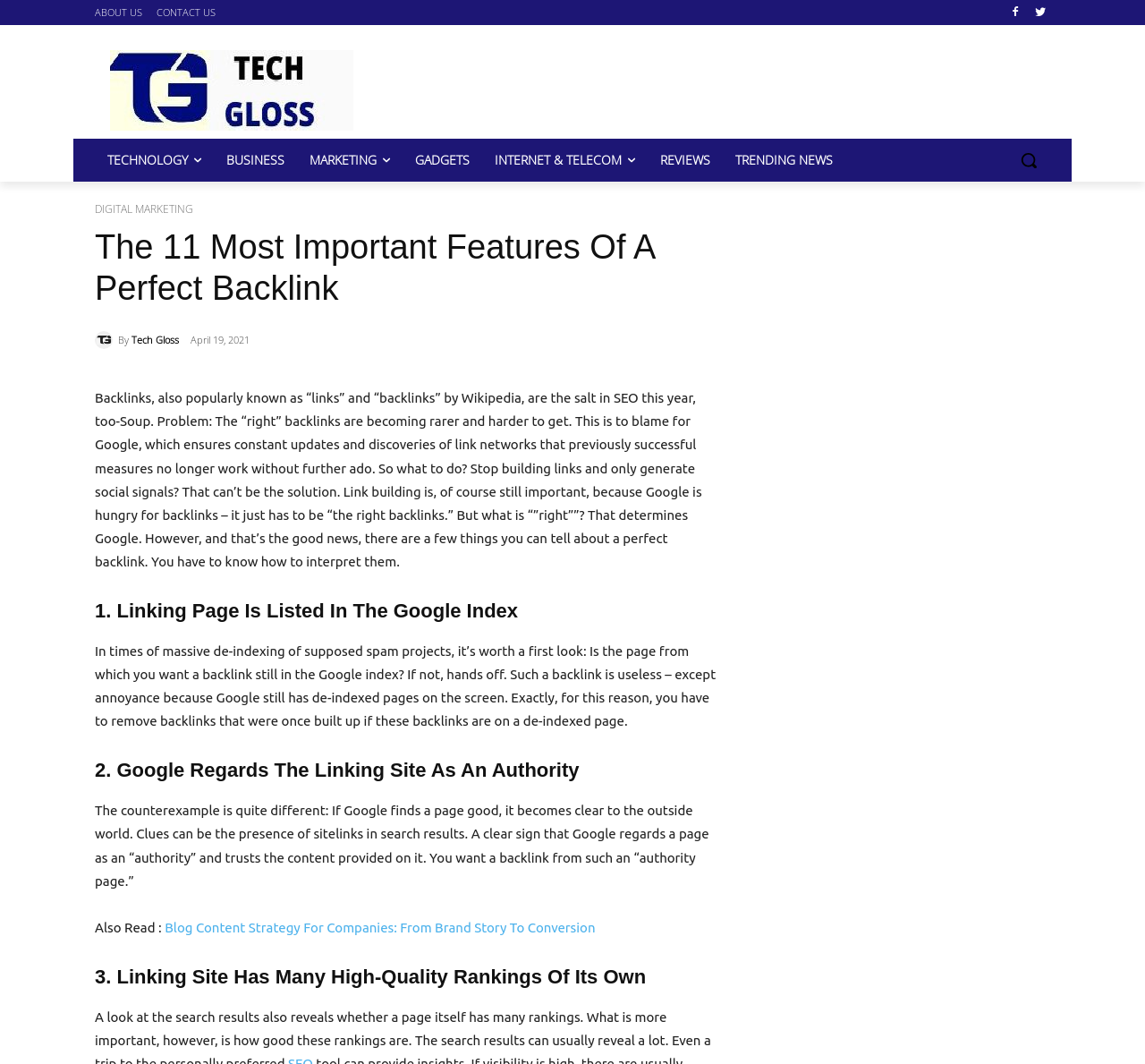Determine the primary headline of the webpage.

The 11 Most Important Features Of A Perfect Backlink